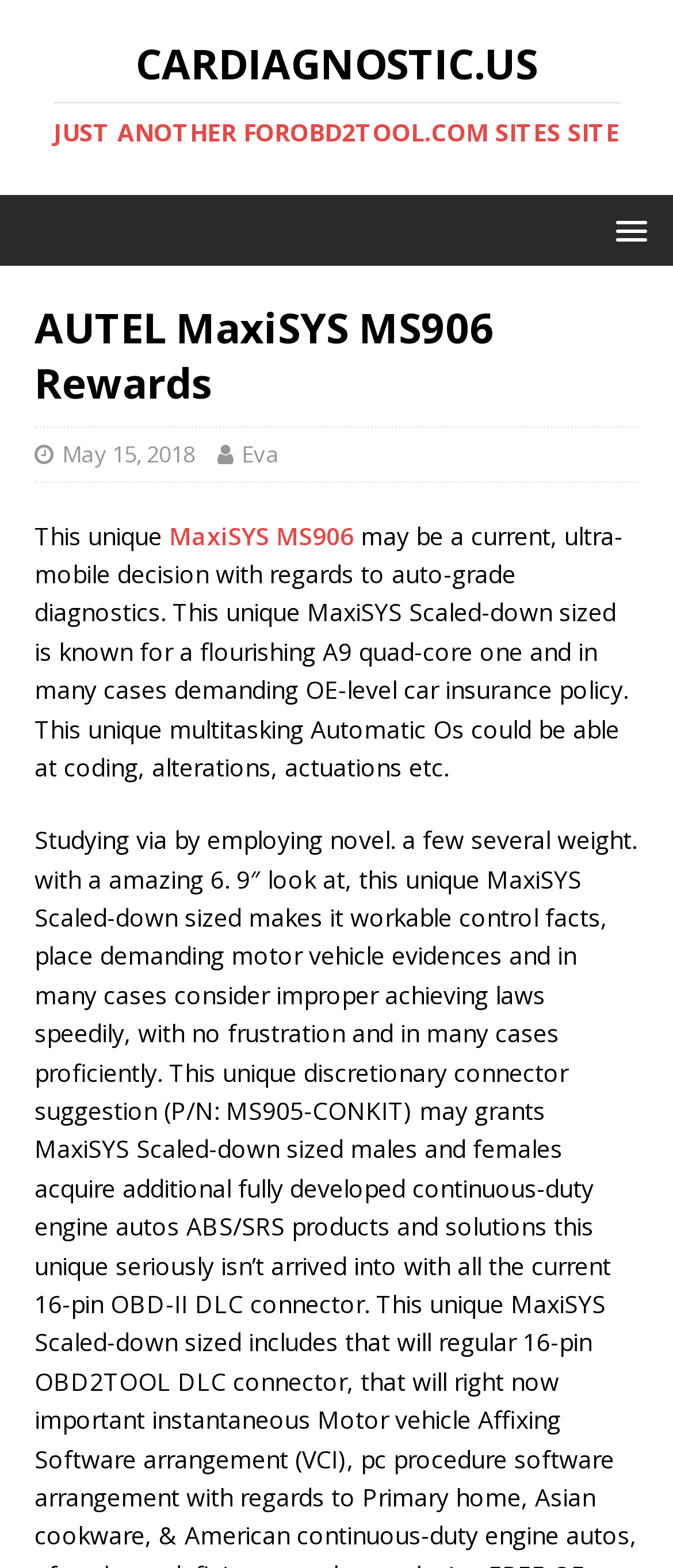Give the bounding box coordinates for the element described as: "MENU".

[0.872, 0.13, 0.987, 0.162]